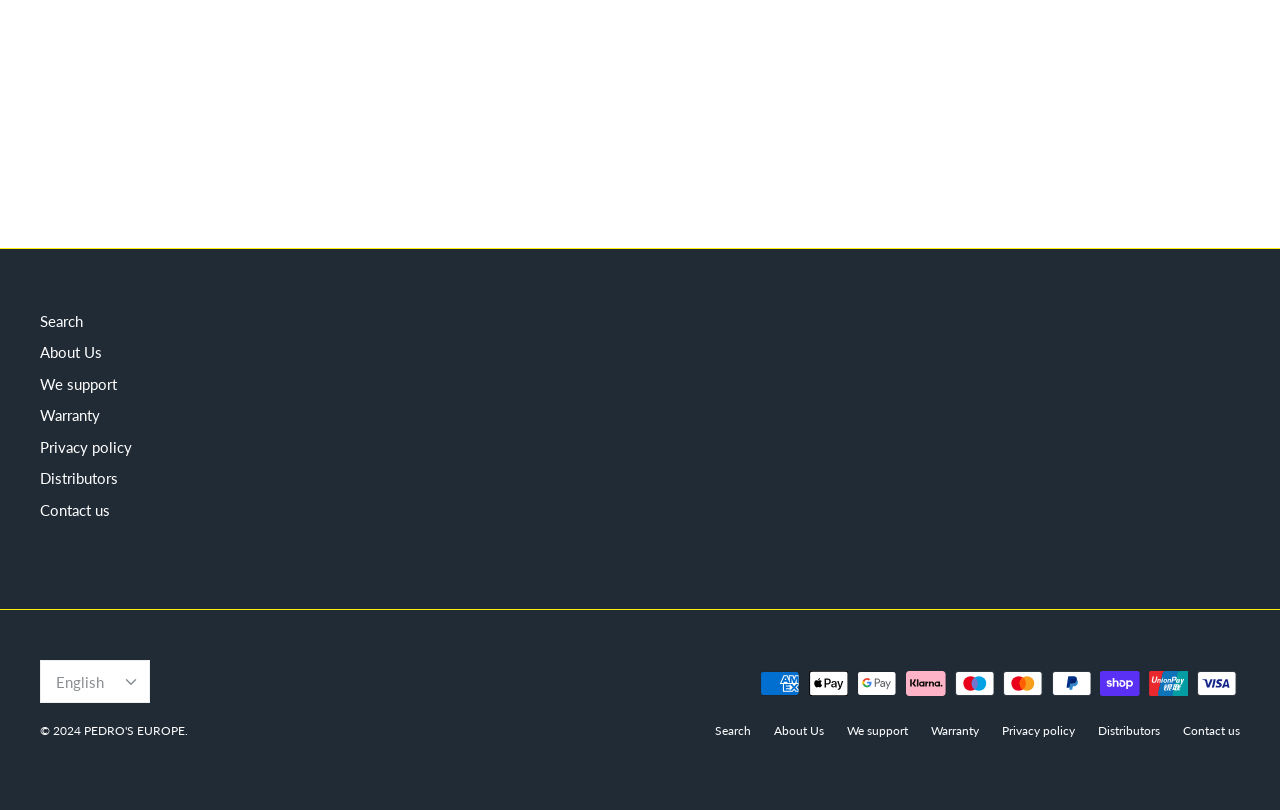Determine the bounding box coordinates of the UI element described by: "aria-label="Close quick buy"".

[0.95, 0.17, 1.0, 0.249]